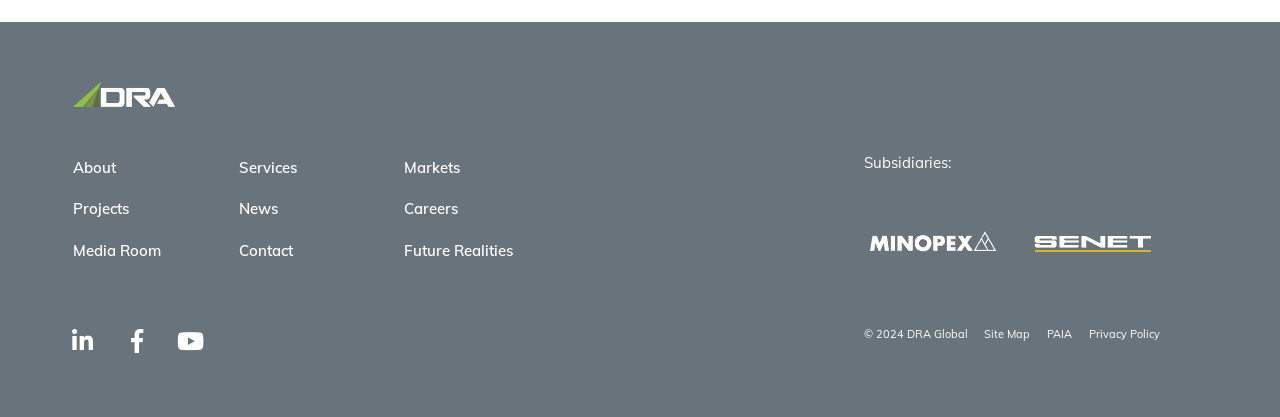Determine the bounding box coordinates of the section I need to click to execute the following instruction: "check subsidiaries". Provide the coordinates as four float numbers between 0 and 1, i.e., [left, top, right, bottom].

[0.675, 0.367, 0.743, 0.412]